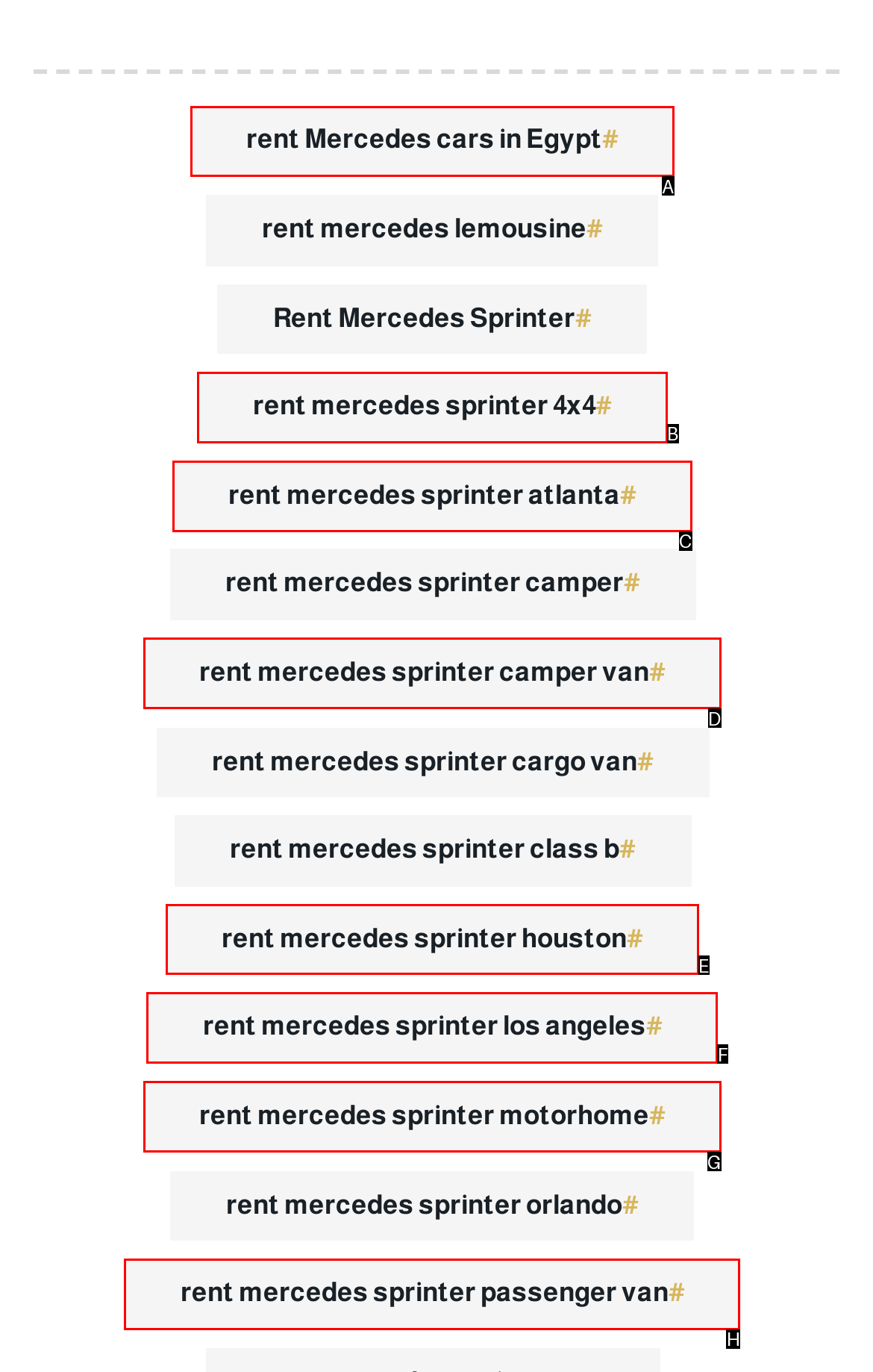Point out the option that best suits the description: rent mercedes sprinter motorhome
Indicate your answer with the letter of the selected choice.

G